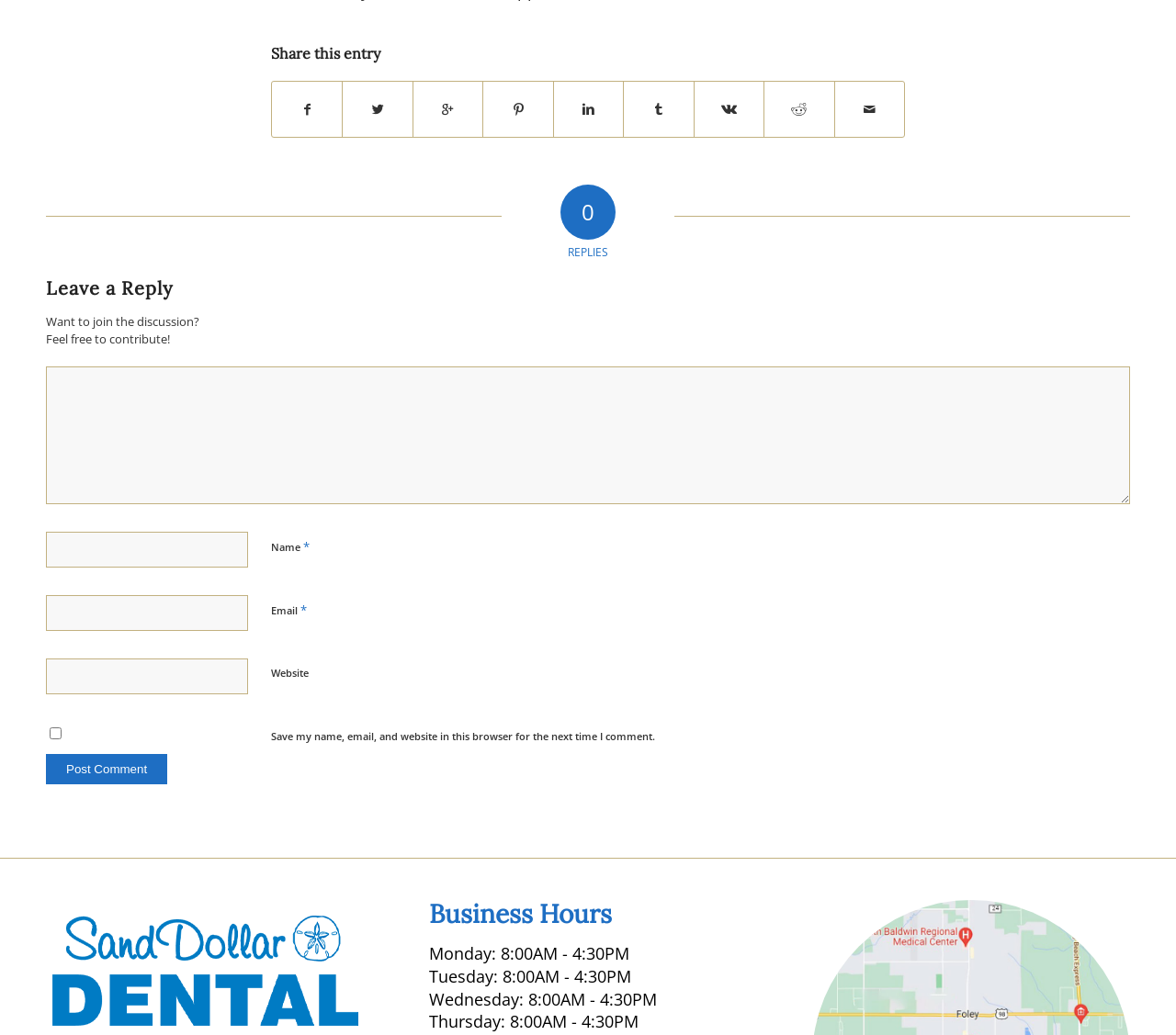Provide a brief response to the question below using one word or phrase:
How many social media links are there?

9